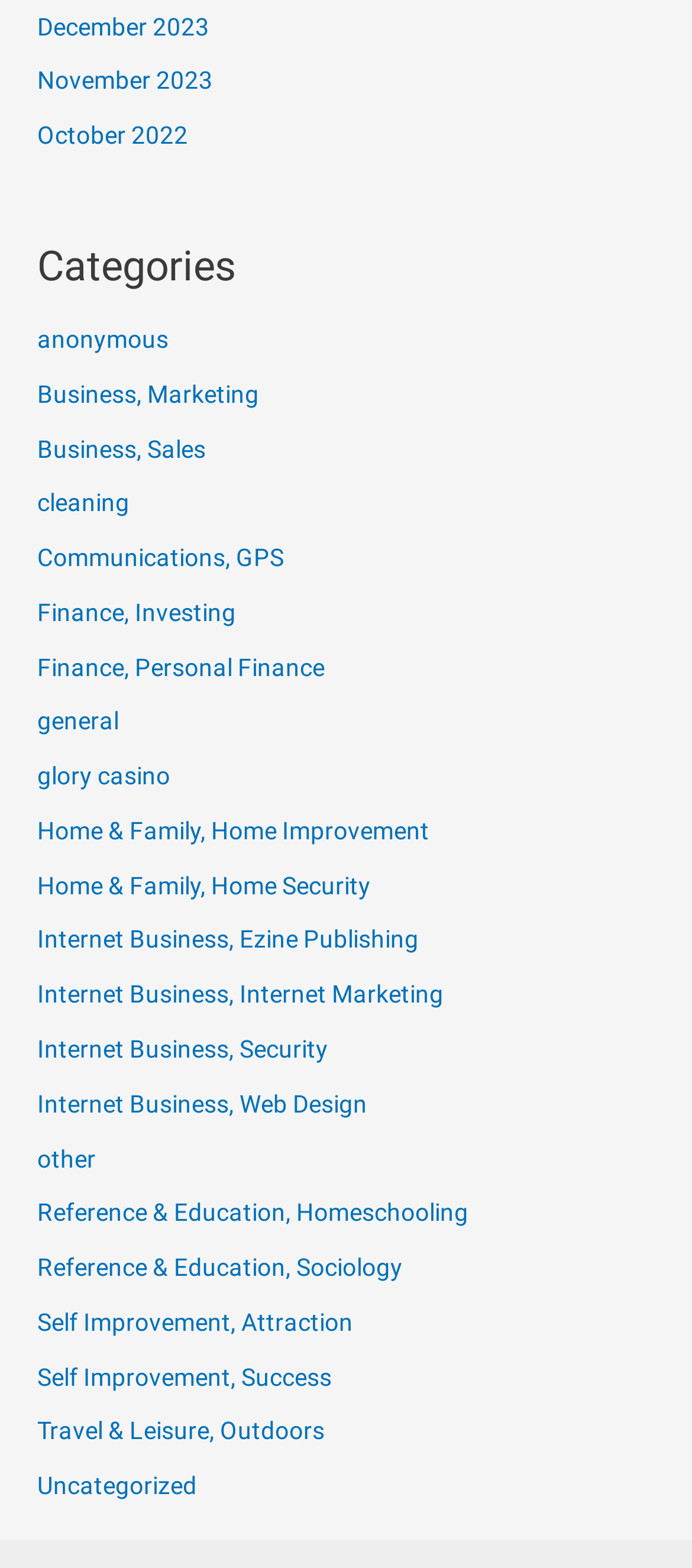Answer the question below in one word or phrase:
How many links are listed under the 'Categories' heading?

23 links